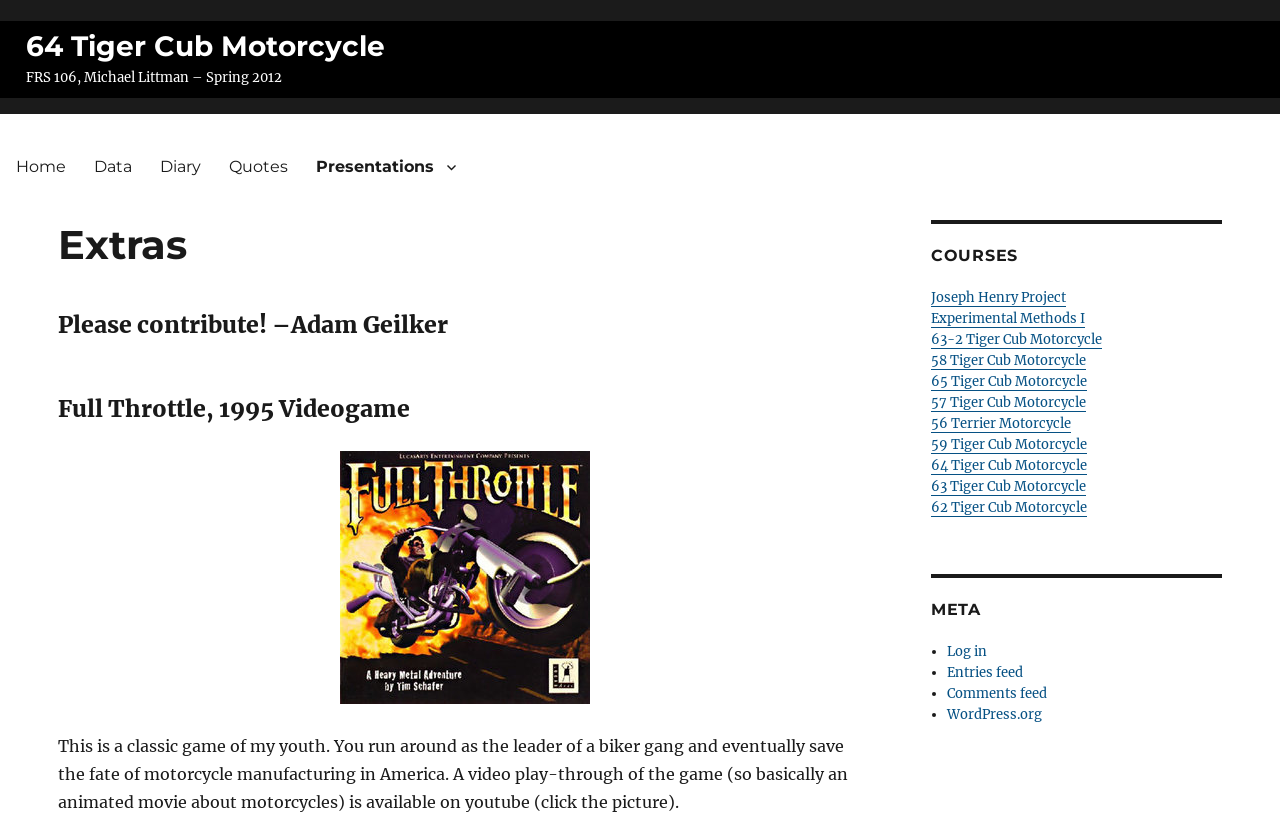How many motorcycle models are listed?
Please give a well-detailed answer to the question.

I counted the number of links under the 'COURSES' heading, which are all related to different motorcycle models, and found 12 links.